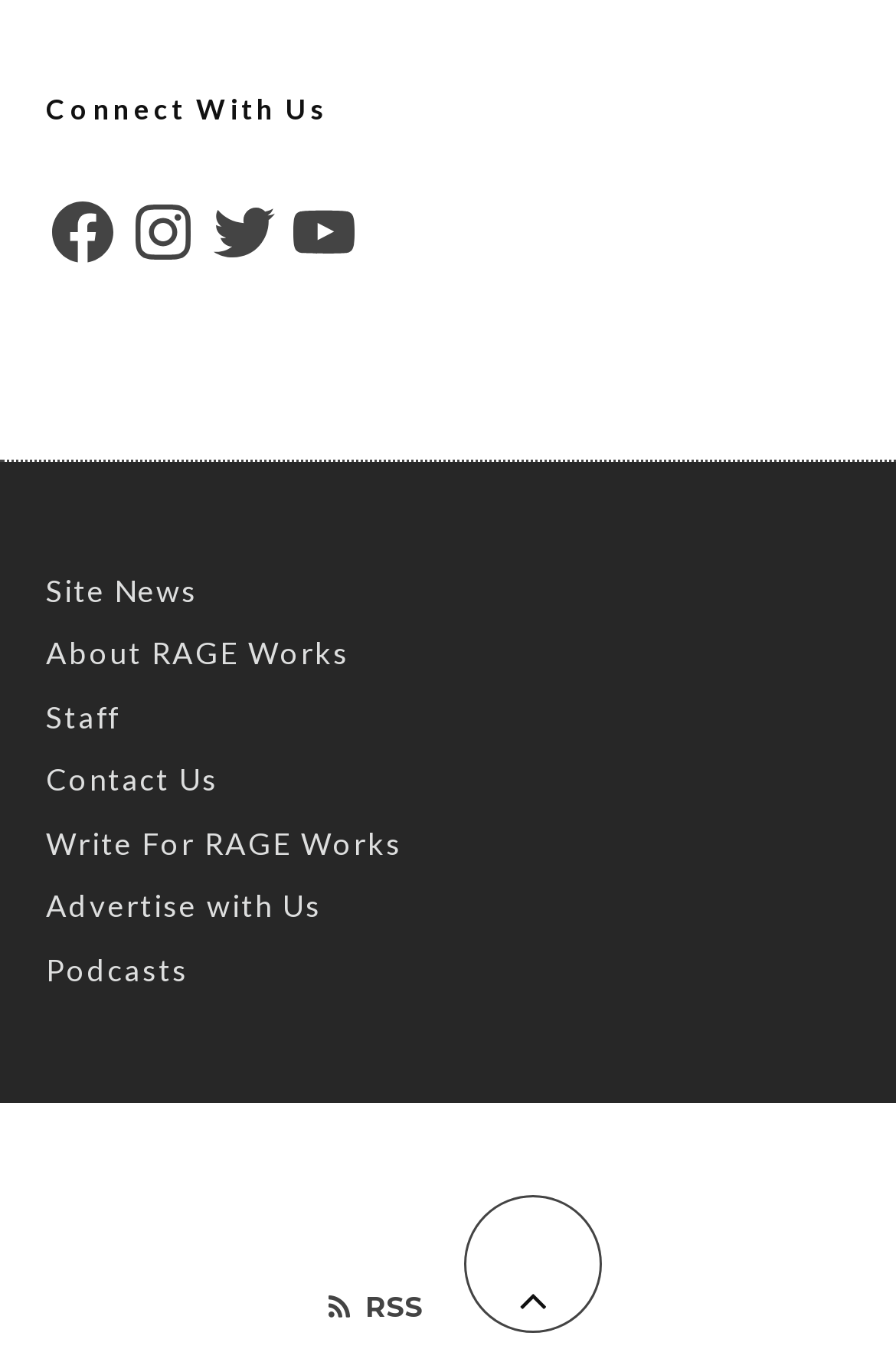Find the UI element described as: "About RAGE Works" and predict its bounding box coordinates. Ensure the coordinates are four float numbers between 0 and 1, [left, top, right, bottom].

[0.051, 0.462, 0.39, 0.489]